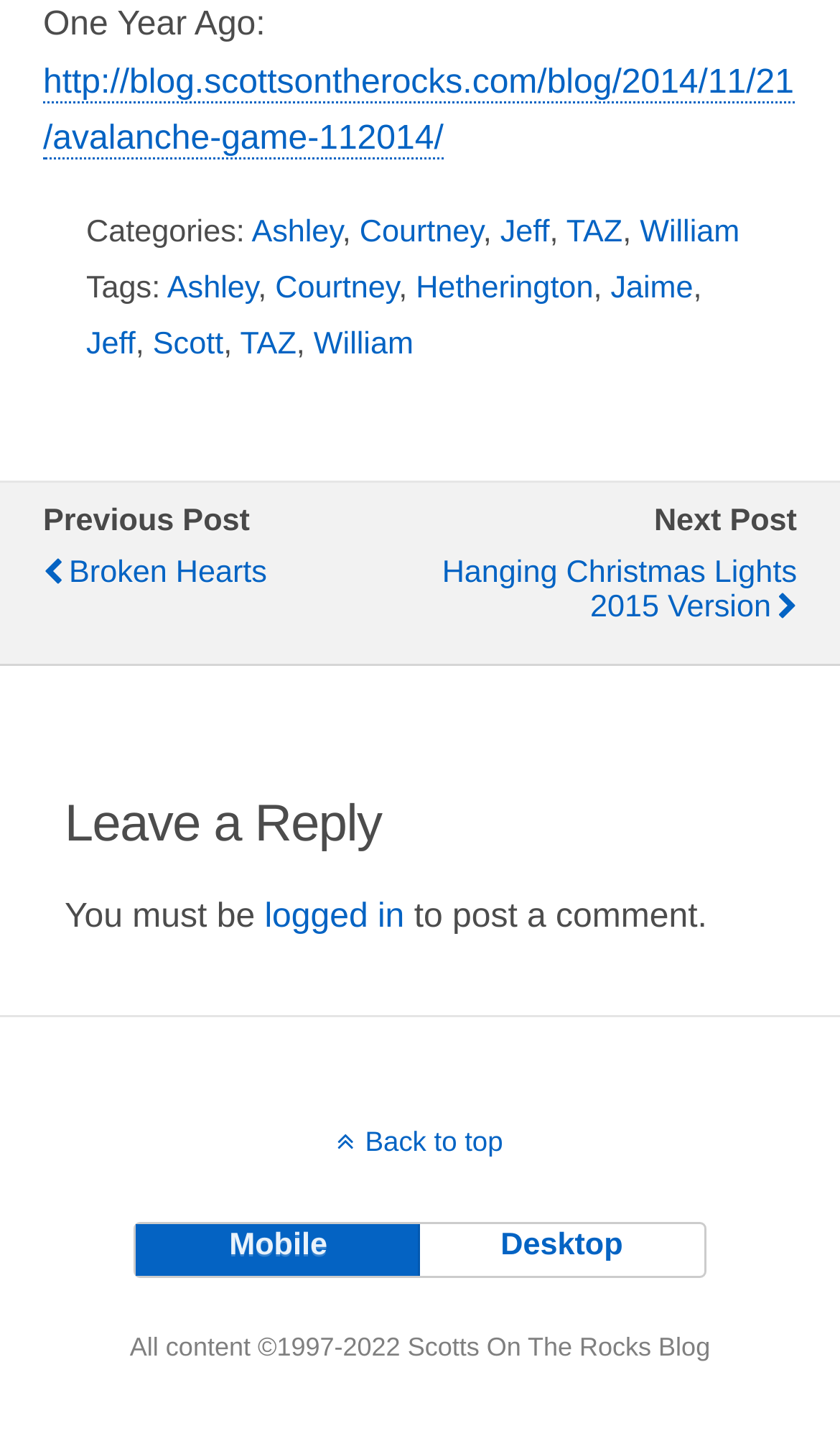Show the bounding box coordinates of the element that should be clicked to complete the task: "Go to Ashley's category".

[0.299, 0.15, 0.407, 0.174]